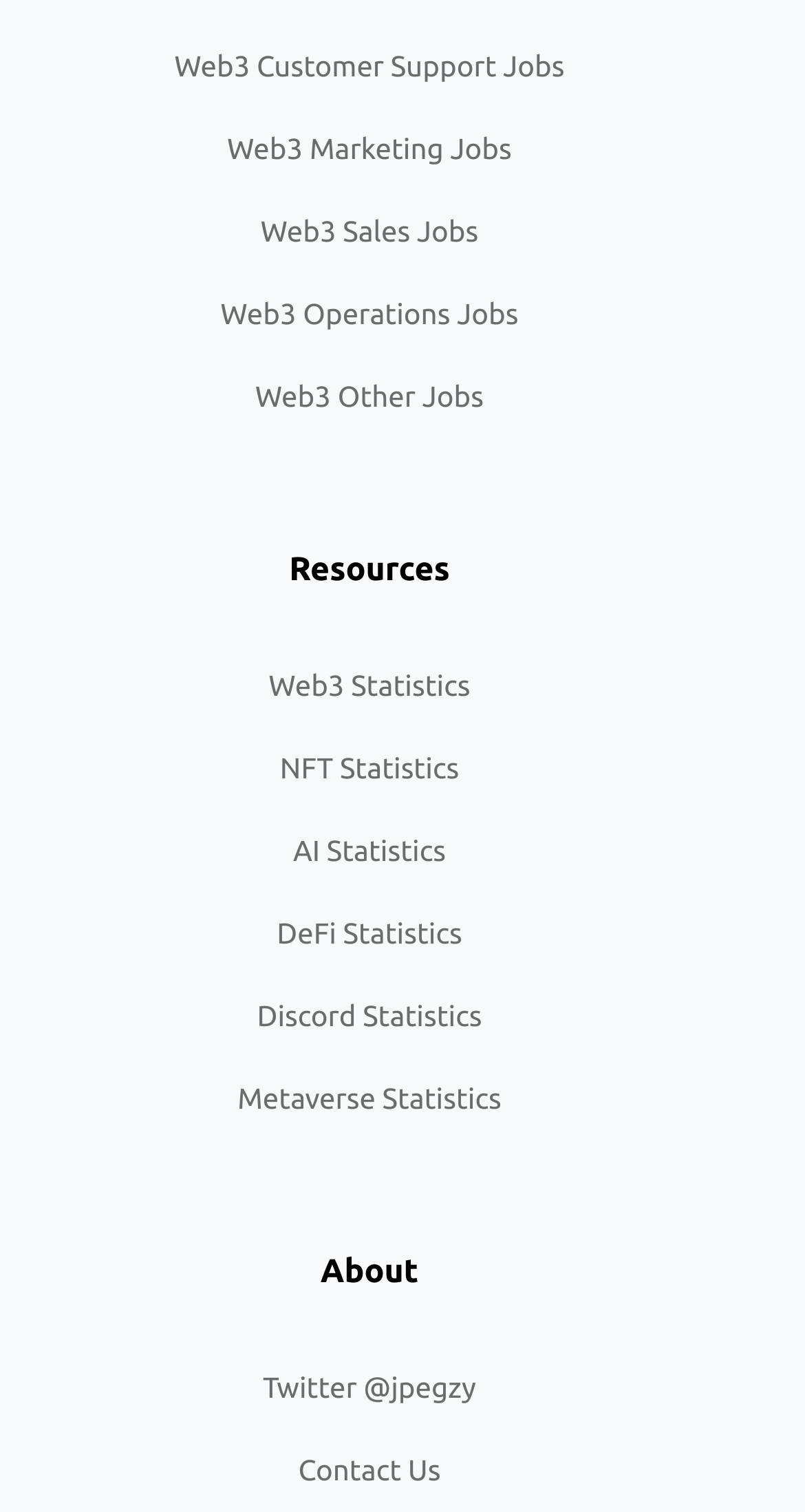Please specify the bounding box coordinates in the format (top-left x, top-left y, bottom-right x, bottom-right y), with all values as floating point numbers between 0 and 1. Identify the bounding box of the UI element described by: NFT Statistics

[0.348, 0.496, 0.57, 0.518]